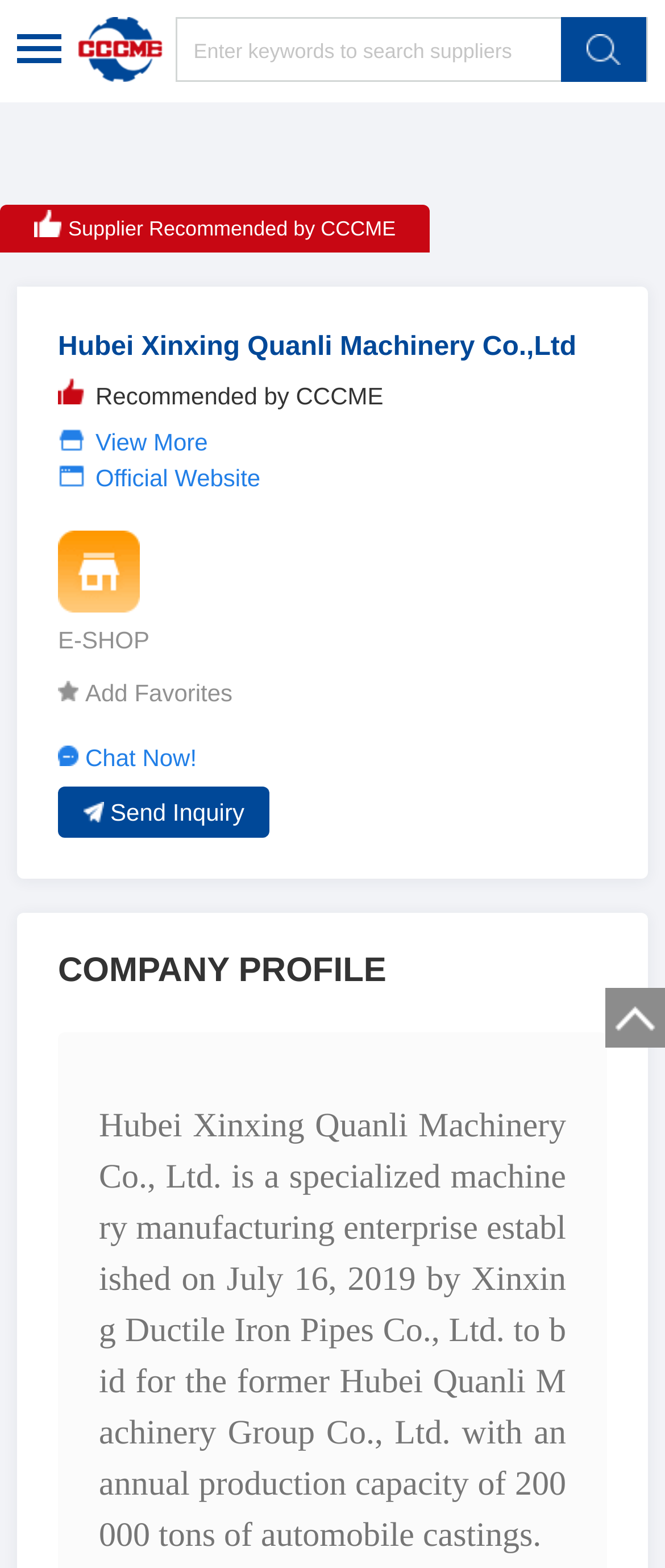Explain the webpage in detail.

The webpage appears to be a company profile page, specifically for Hubei Xinxing Quanli Machinery Co.,Ltd. At the top, there is a layout table with a link to the "China Chamber of Commerce" and an image of the chamber's logo. Next to it, there is a search bar with a button to search for suppliers.

Below the search bar, there is an image, followed by a static text "Supplier Recommended by CCCME". On the right side of the image, there is a static text displaying the company name "Hubei Xinxing Quanli Machinery Co.,Ltd". 

Underneath, there are three small images, followed by a link to "View More" and another link to the "Official Website". There is also a link to "E-SHOP E-SHOP" with an image of the E-SHOP logo. 

Further down, there are several links, including "Add Favorites", "Chat Now!", and "Send Inquiry", each accompanied by a small image. 

The main content of the page is the company profile, which includes a brief introduction to the company, its establishment date, and its production capacity. The text is divided into several paragraphs, with headings such as "COMPANY PROFILE". There are also some keywords listed, including "Ductile Iron" and "Pipe".